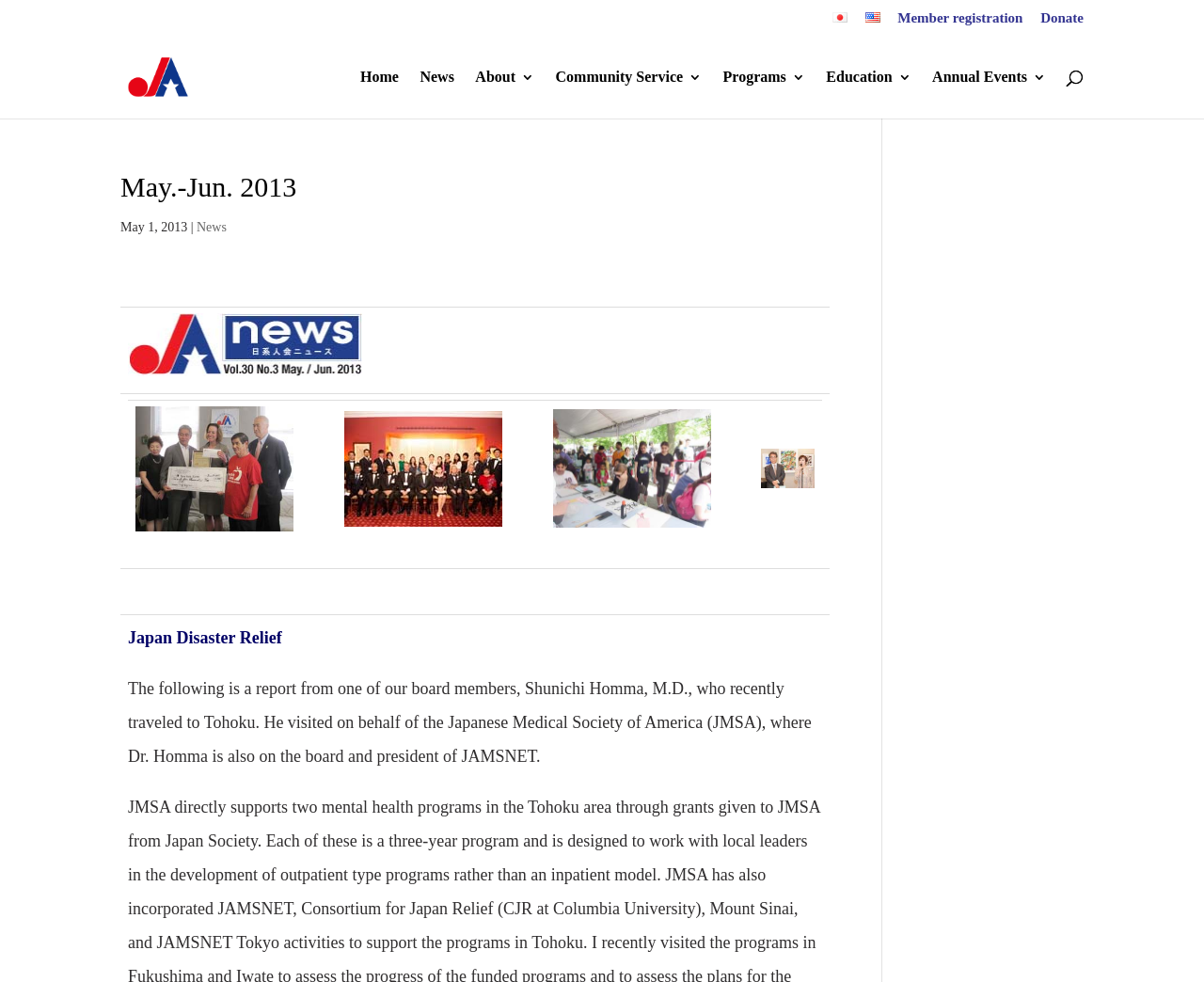Answer the question with a brief word or phrase:
What is the date range of the current issue?

May 1, 2013 - June 2013